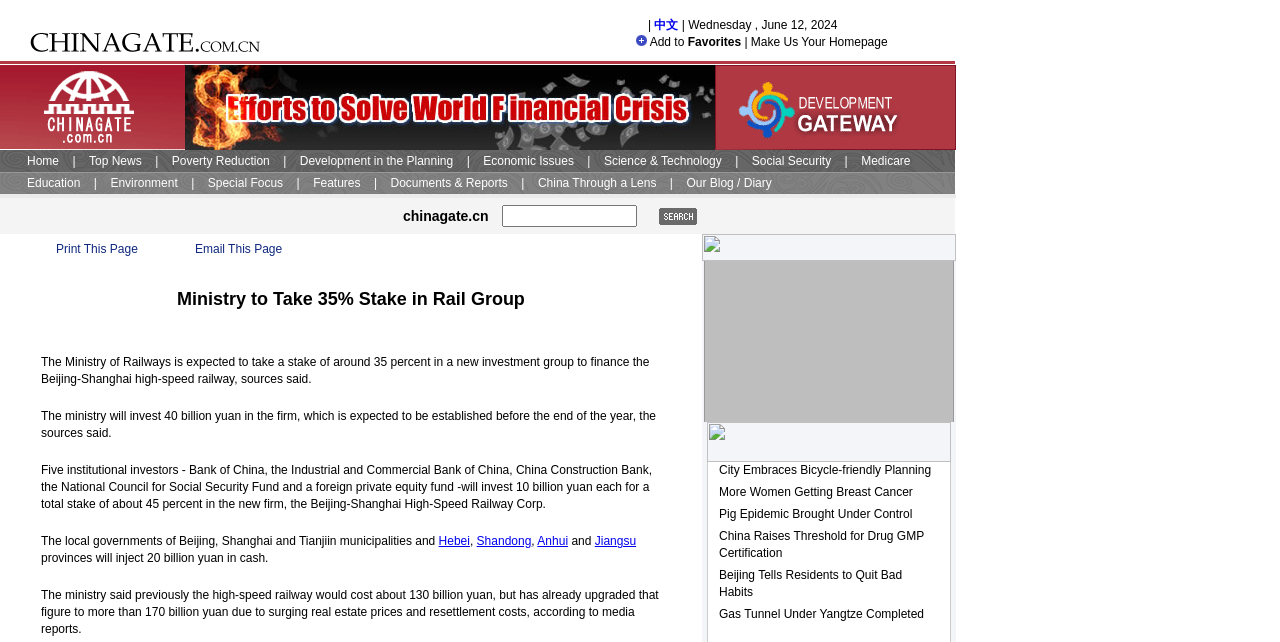Locate the bounding box coordinates of the region to be clicked to comply with the following instruction: "Learn about Gas Tunnel Under Yangtze Completed". The coordinates must be four float numbers between 0 and 1, in the form [left, top, right, bottom].

[0.562, 0.945, 0.722, 0.967]